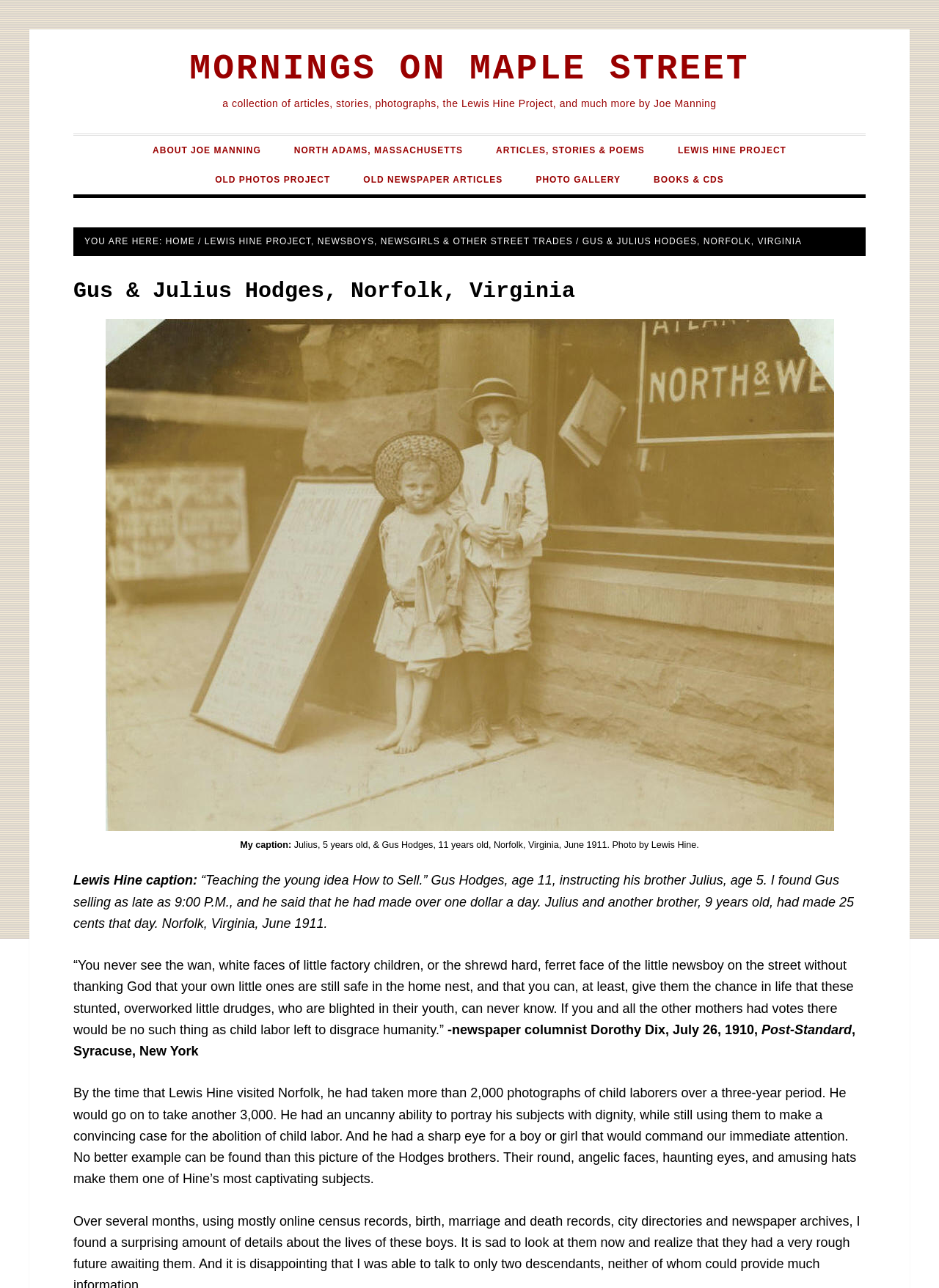Using the information in the image, give a comprehensive answer to the question: 
How old are the two brothers in the photograph?

I found the answer by reading the caption of the photograph, which states 'Julius, 5 years old, & Gus Hodges, 11 years old, Norfolk, Virginia, June 1911.' This provides the ages of the two brothers in the photograph.